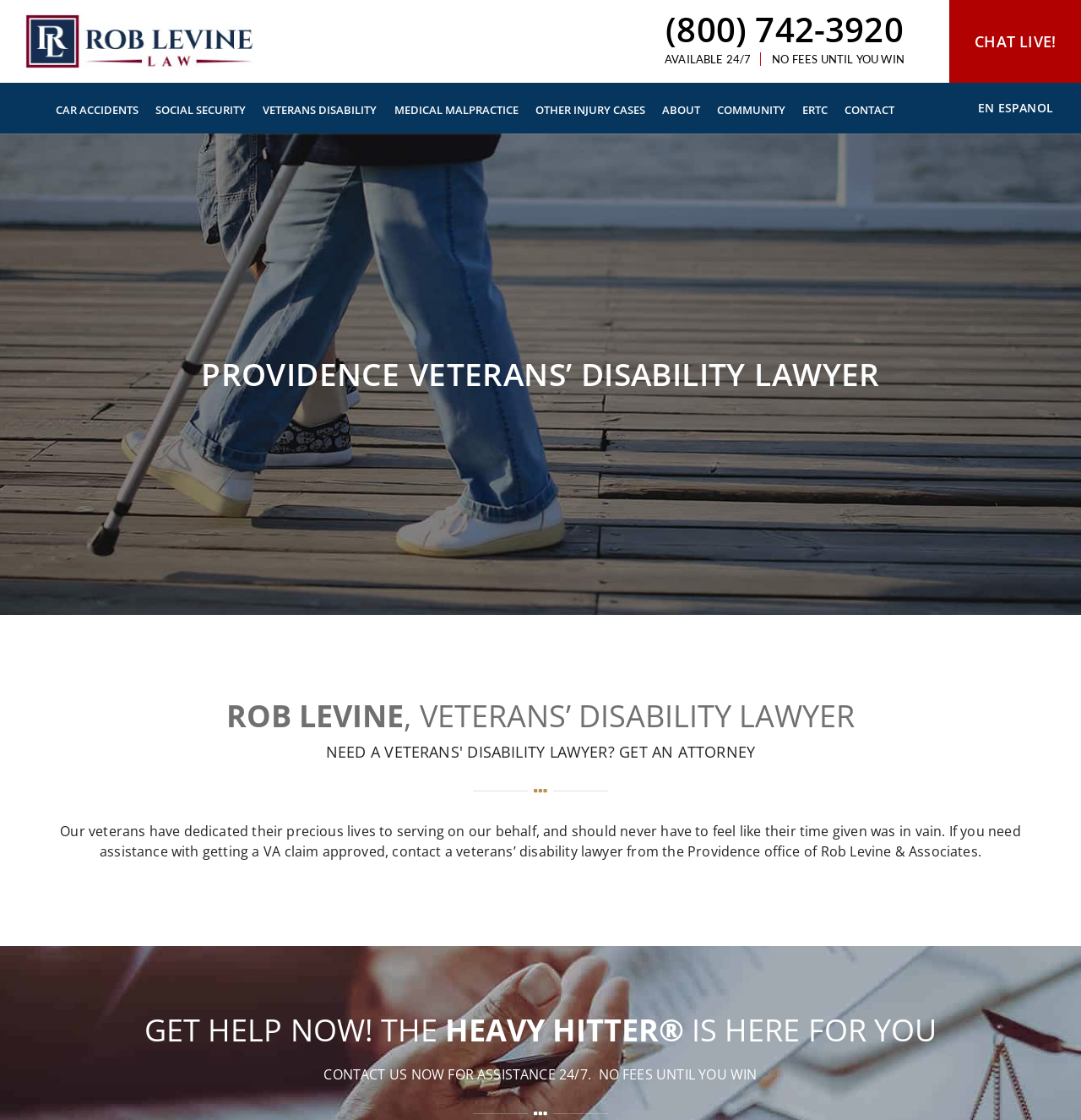Determine the bounding box coordinates of the area to click in order to meet this instruction: "Call the office 24/7".

[0.615, 0.013, 0.837, 0.039]